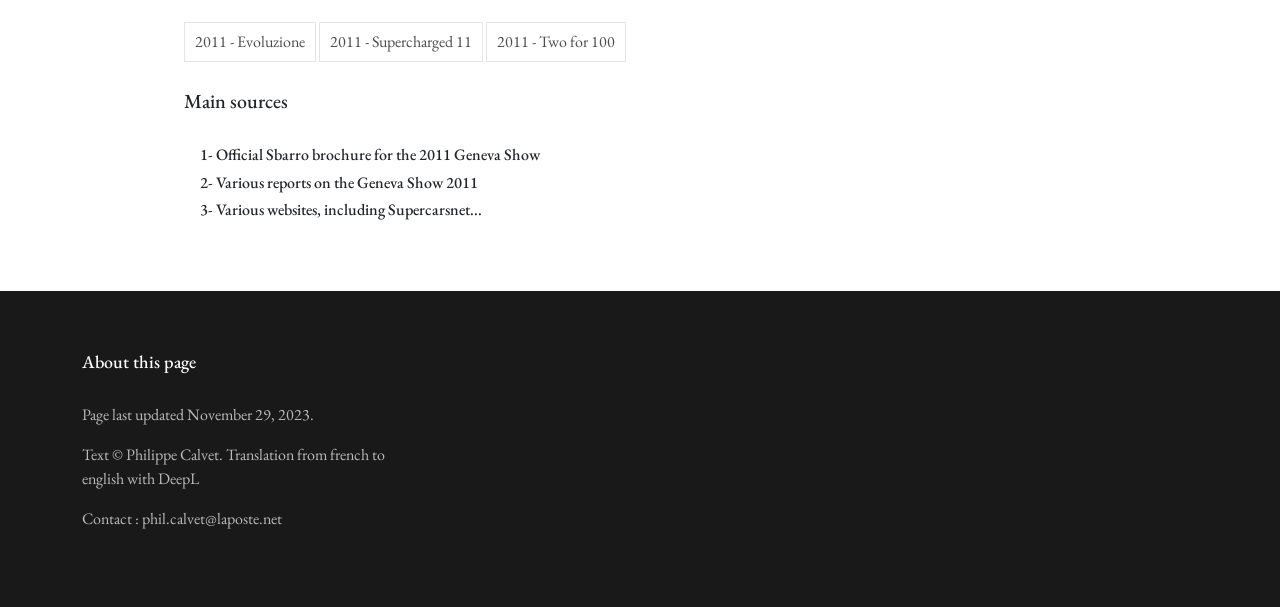Find the bounding box coordinates for the HTML element described as: "2011 - Two for 100". The coordinates should consist of four float values between 0 and 1, i.e., [left, top, right, bottom].

[0.38, 0.037, 0.489, 0.103]